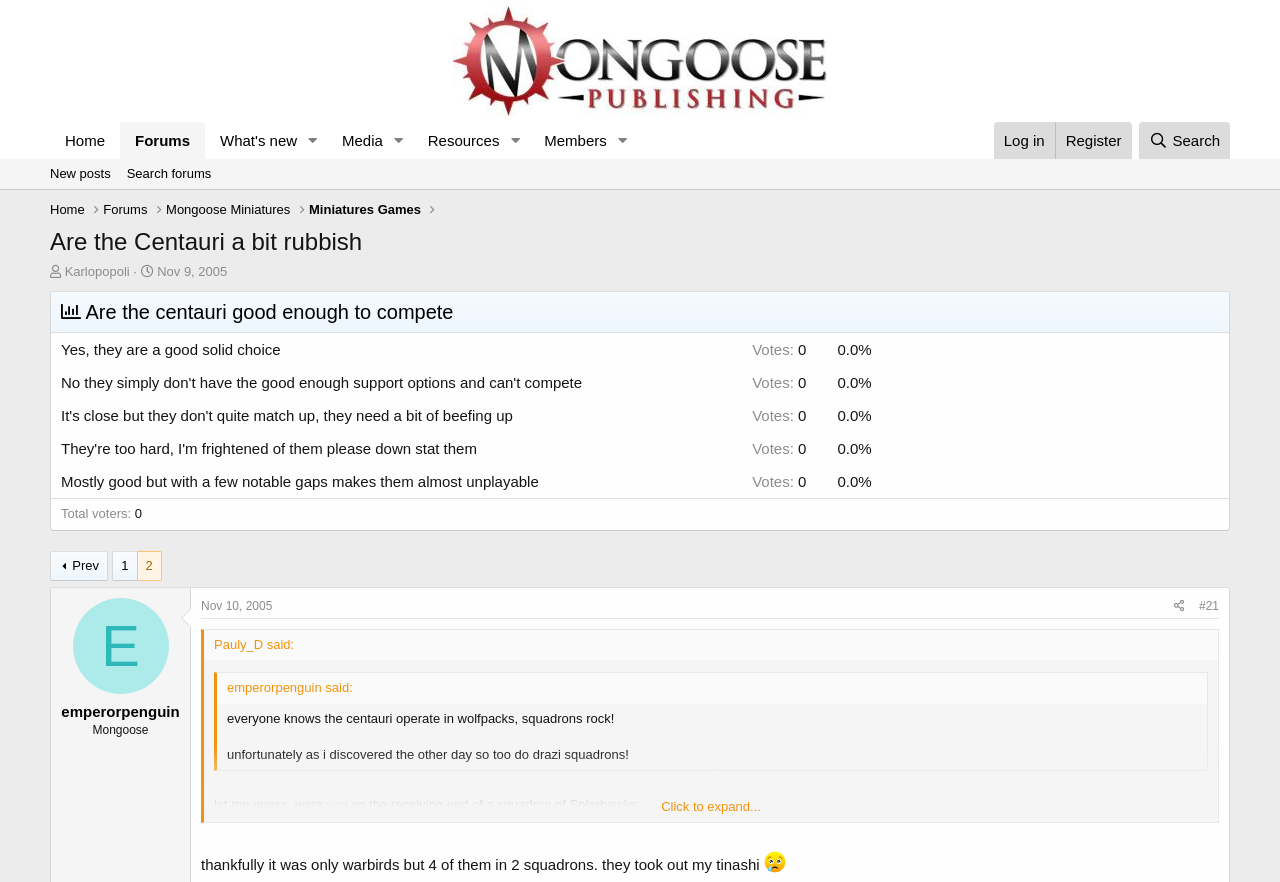Determine the bounding box coordinates for the clickable element required to fulfill the instruction: "Click on the 'Mongoose Miniatures' link". Provide the coordinates as four float numbers between 0 and 1, i.e., [left, top, right, bottom].

[0.13, 0.227, 0.227, 0.249]